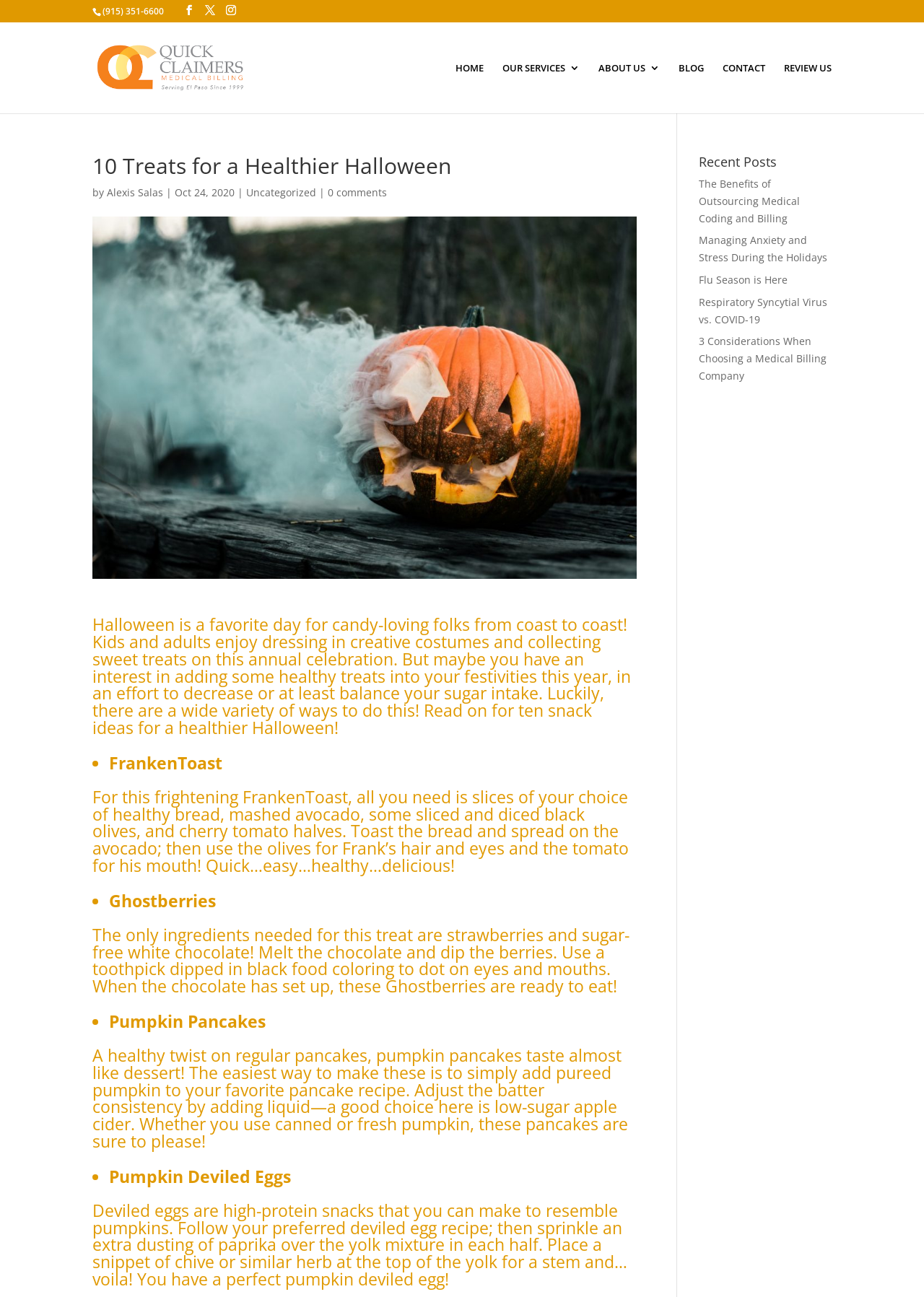Locate the bounding box coordinates of the clickable part needed for the task: "Read the blog post '10 Treats for a Healthier Halloween'".

[0.1, 0.12, 0.689, 0.142]